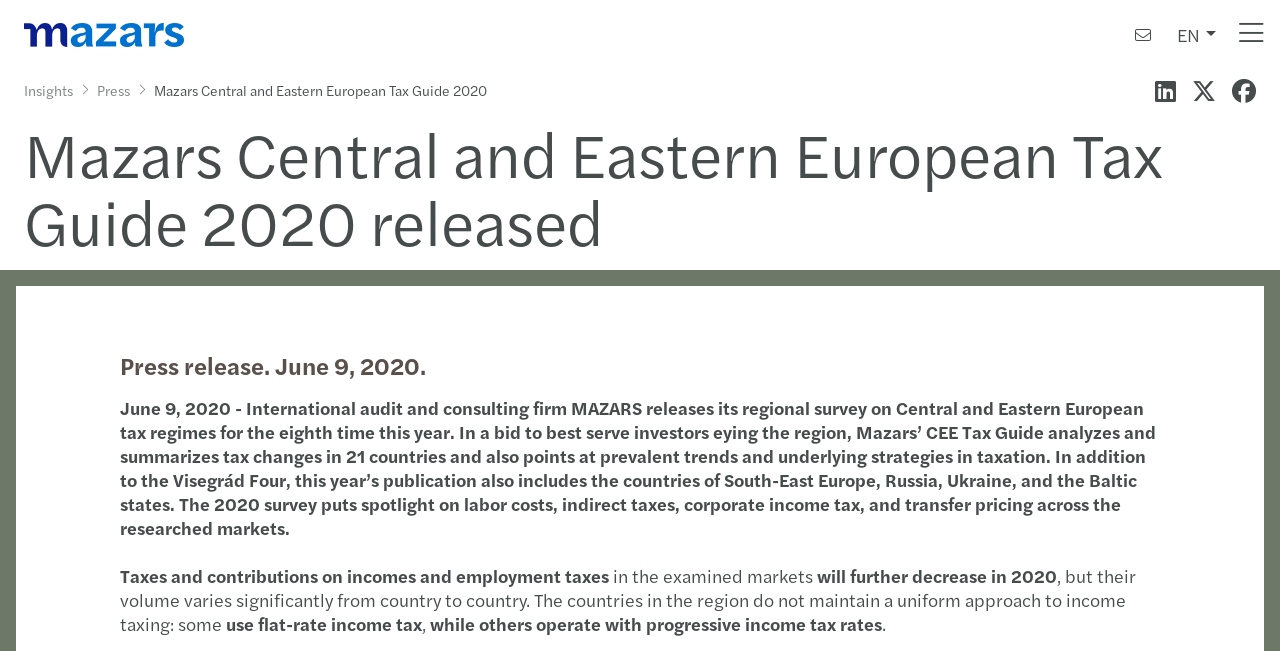What is the focus of the tax guide?
Using the image provided, answer with just one word or phrase.

Tax regimes